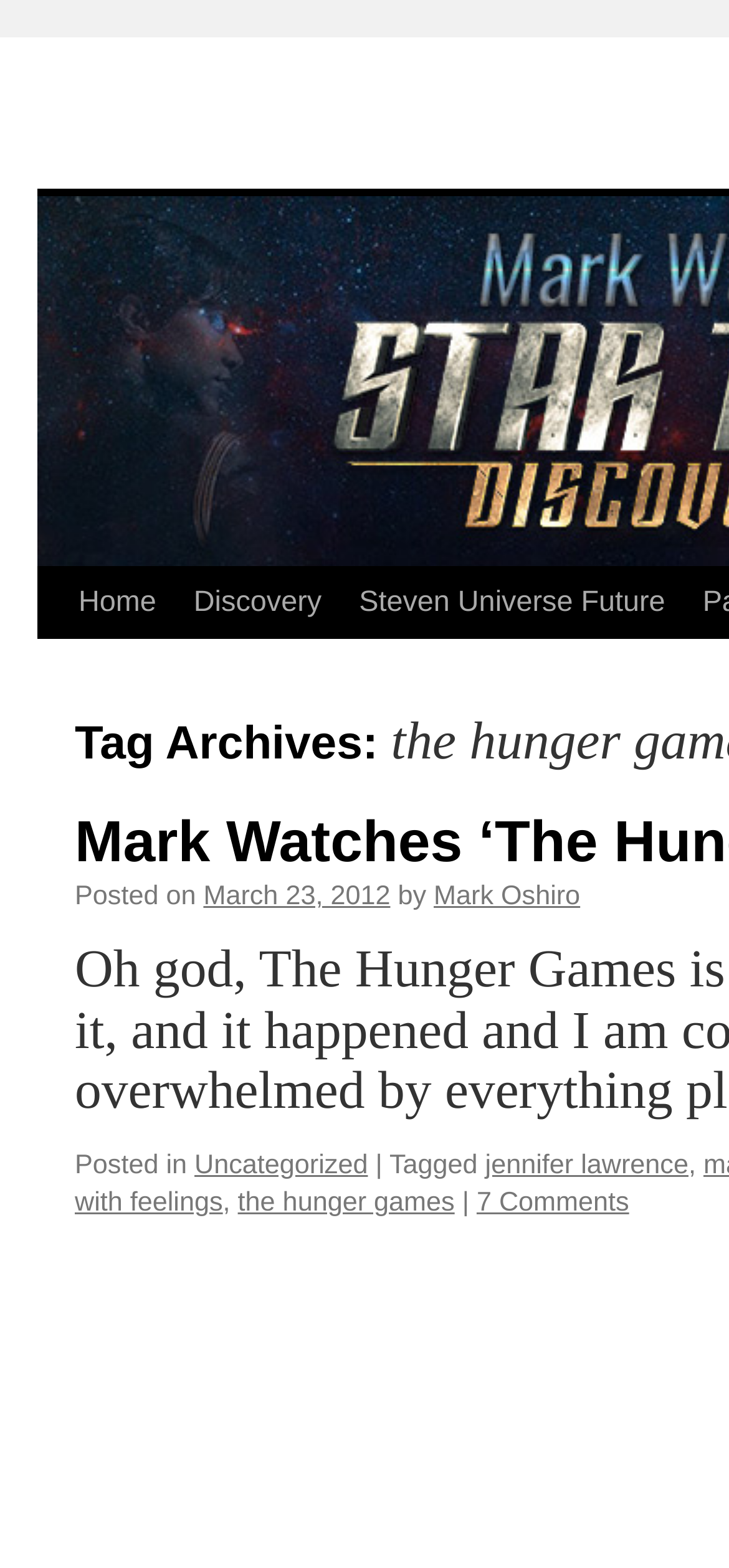Refer to the element description Steven Universe Future and identify the corresponding bounding box in the screenshot. Format the coordinates as (top-left x, top-left y, bottom-right x, bottom-right y) with values in the range of 0 to 1.

[0.42, 0.362, 0.821, 0.453]